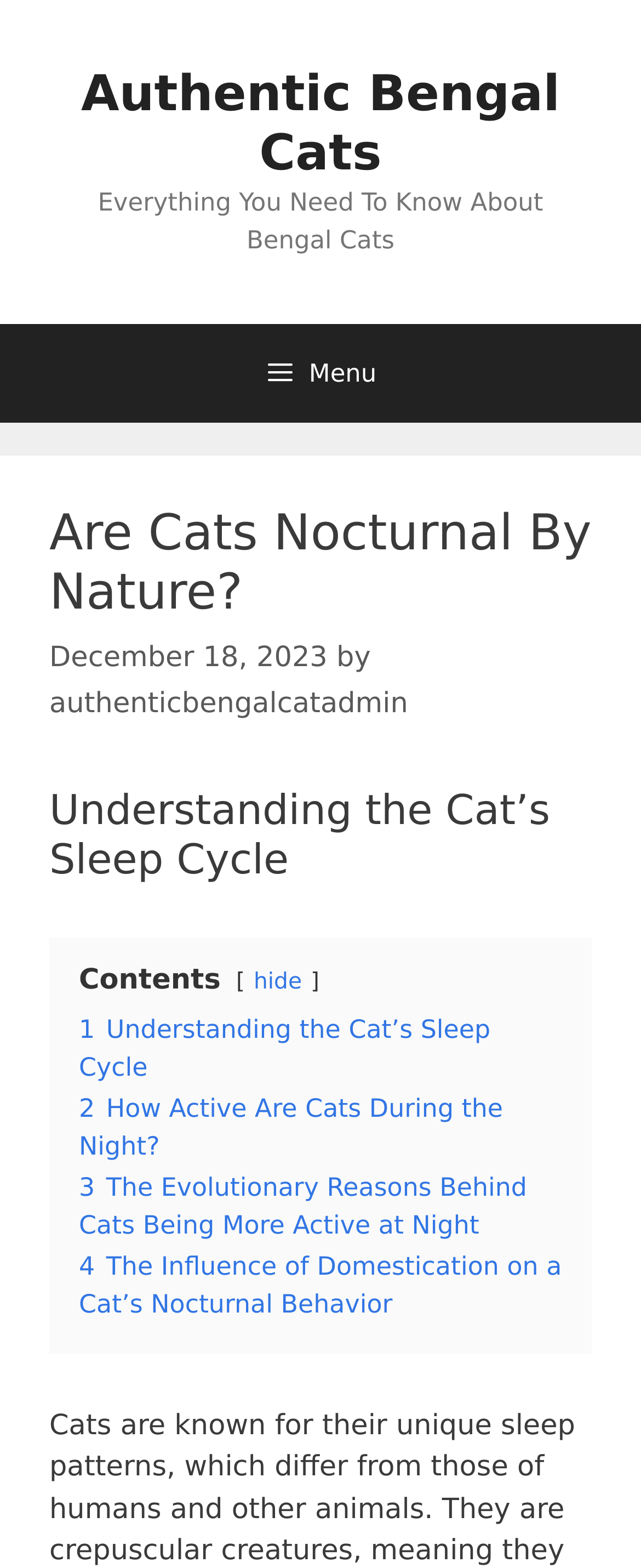What is the name of the website?
We need a detailed and exhaustive answer to the question. Please elaborate.

I determined the name of the website by looking at the banner element at the top of the webpage, which contains the text 'Authentic Bengal Cats'.